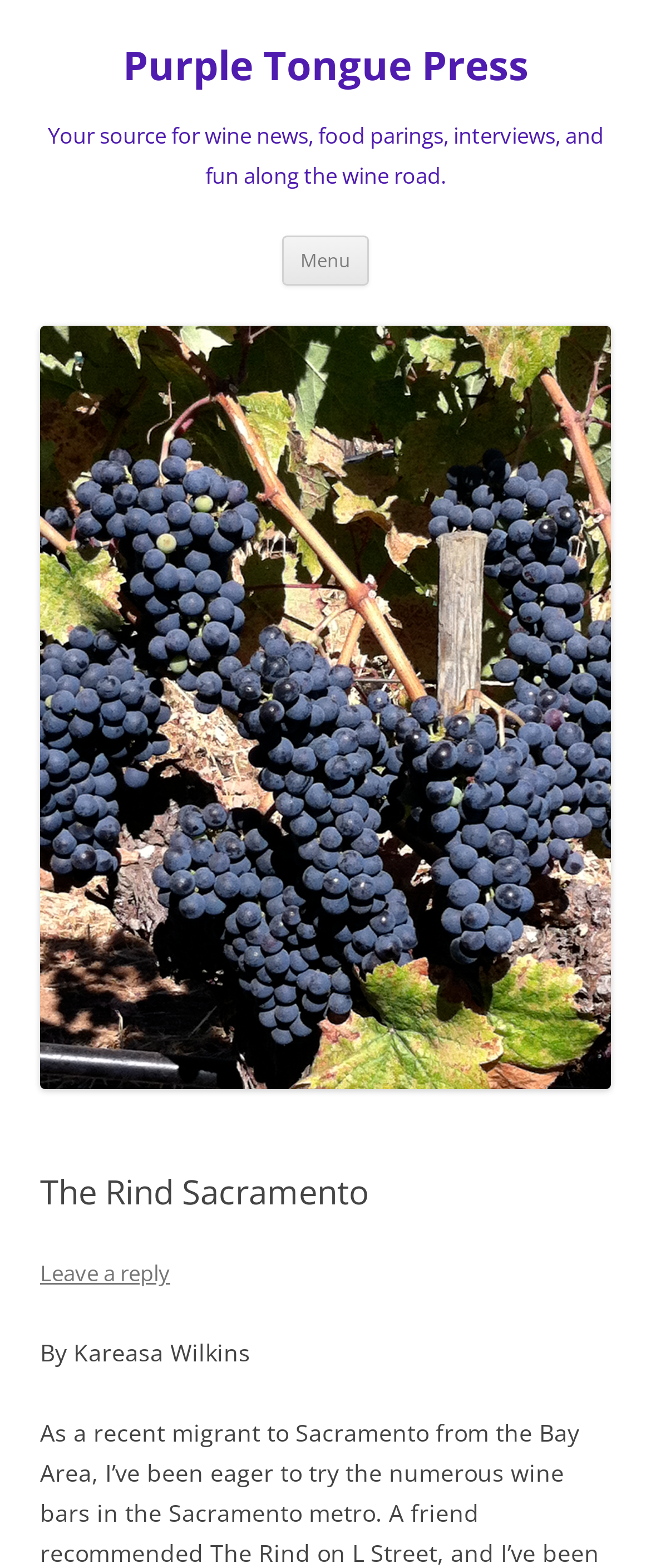What is the title of the article? Analyze the screenshot and reply with just one word or a short phrase.

The Rind Sacramento